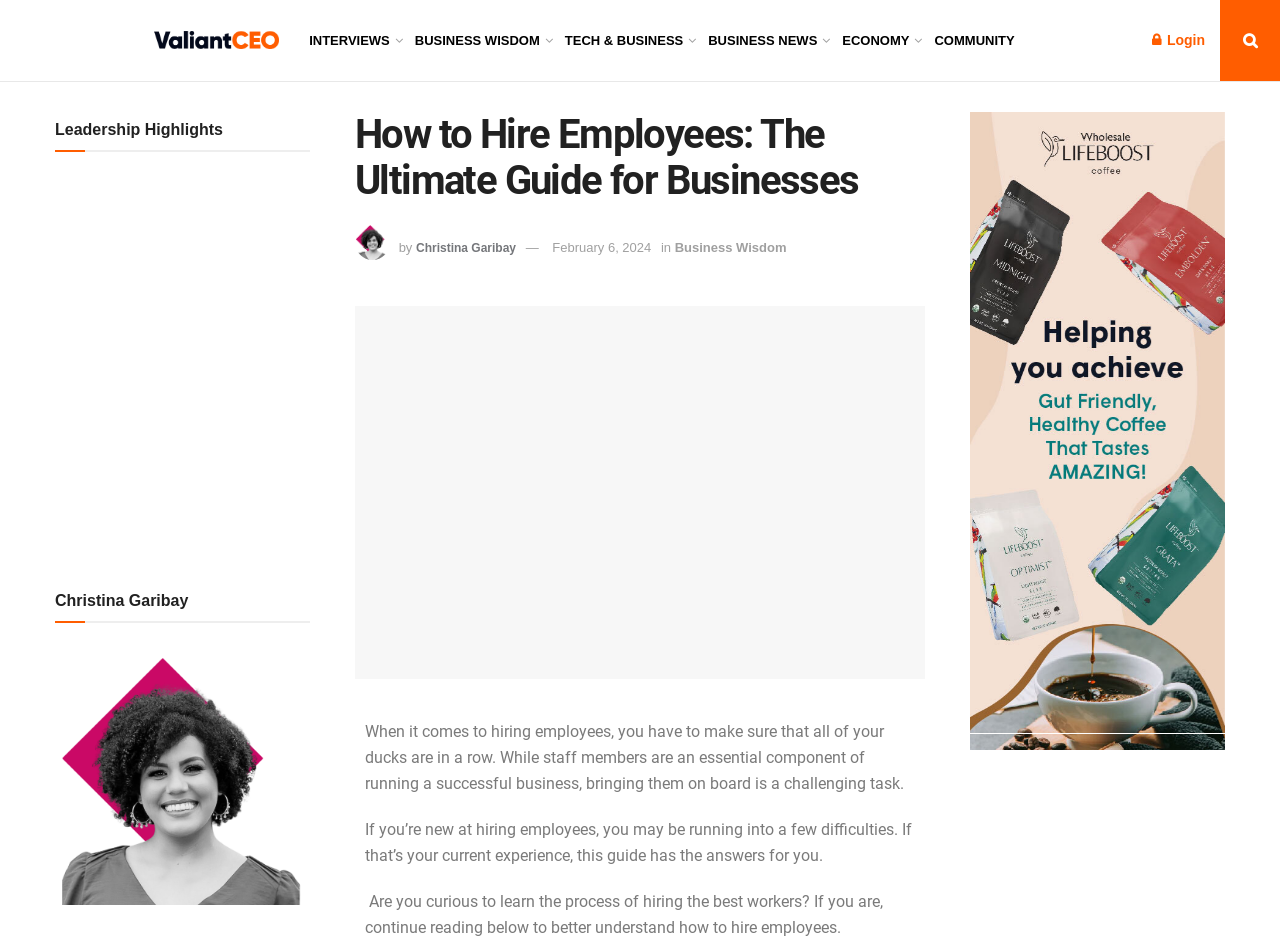Can you provide the bounding box coordinates for the element that should be clicked to implement the instruction: "Explore the BUSINESS WISDOM category"?

[0.324, 0.0, 0.43, 0.086]